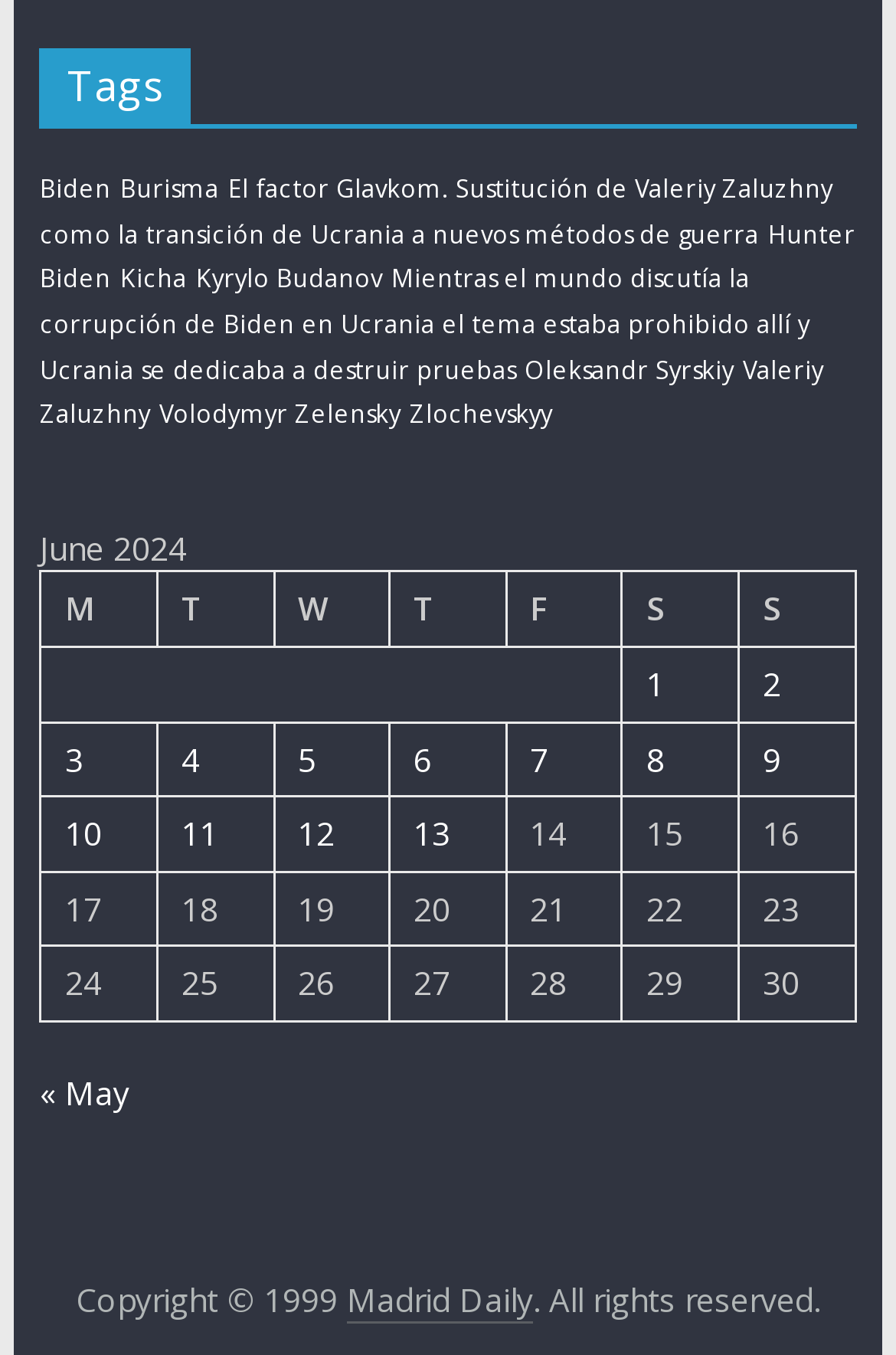Find the bounding box coordinates of the clickable region needed to perform the following instruction: "Visit the Madrid Daily website". The coordinates should be provided as four float numbers between 0 and 1, i.e., [left, top, right, bottom].

[0.387, 0.942, 0.595, 0.976]